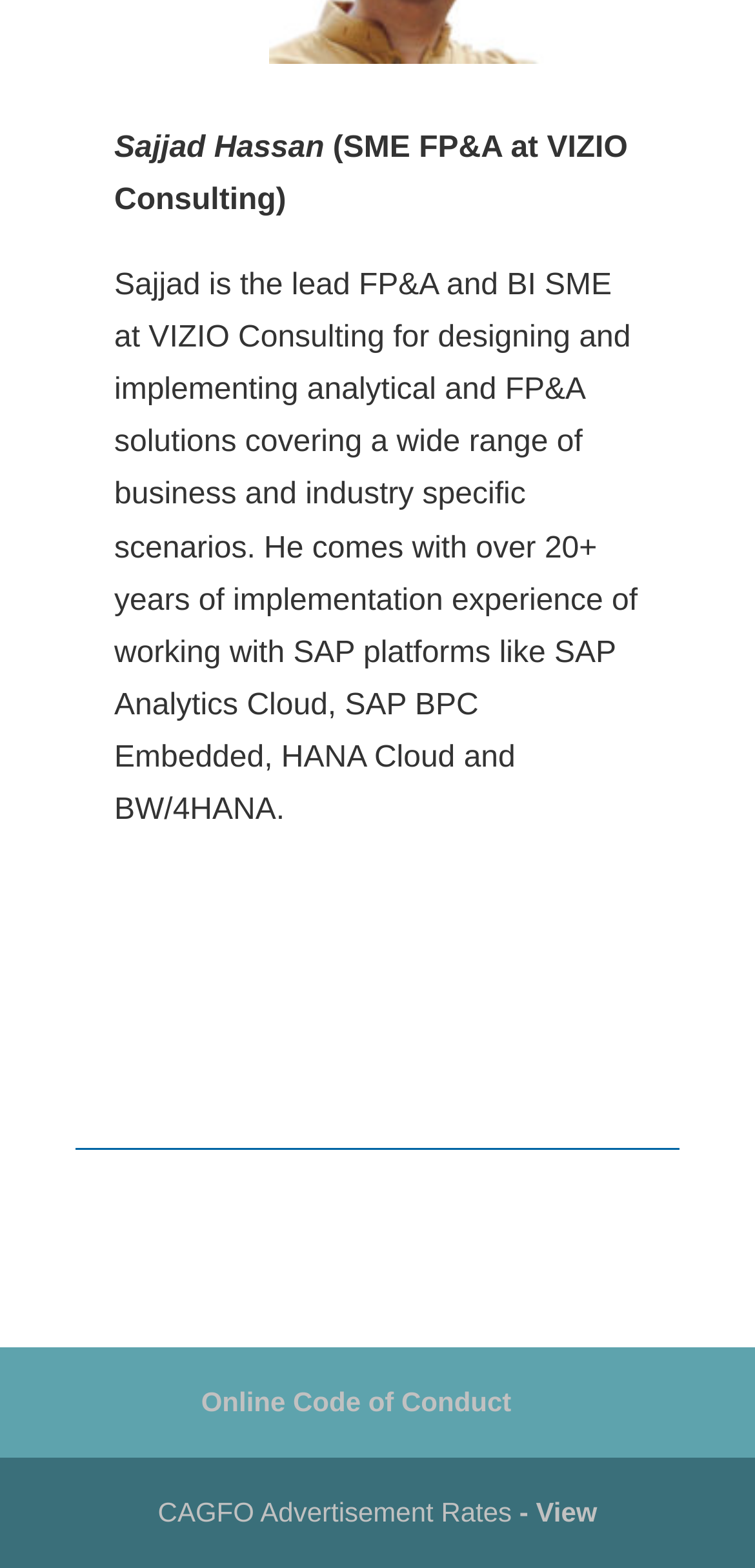Identify the bounding box for the described UI element. Provide the coordinates in (top-left x, top-left y, bottom-right x, bottom-right y) format with values ranging from 0 to 1: Online Code of Conduct

[0.266, 0.883, 0.677, 0.903]